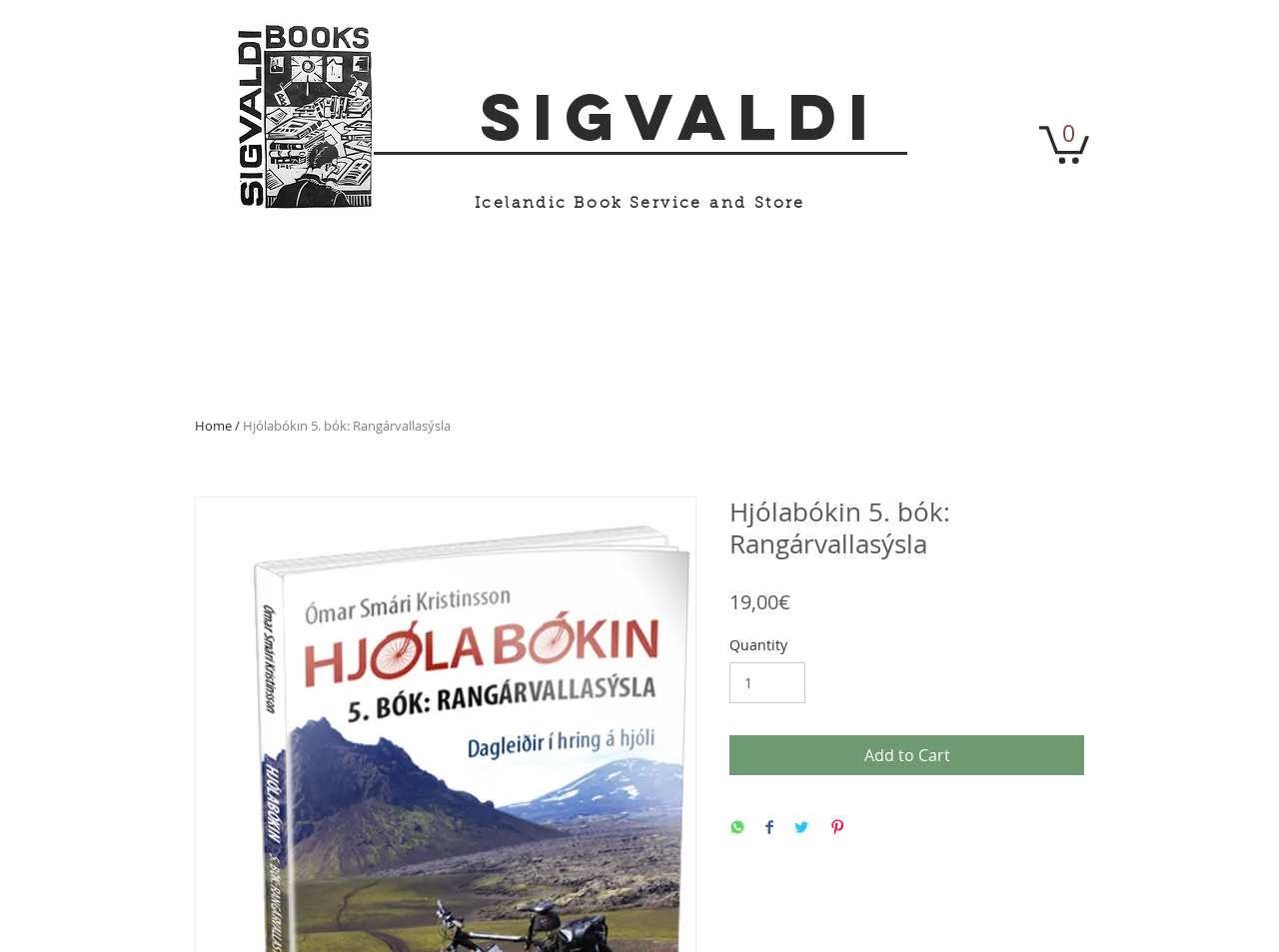Determine the bounding box coordinates for the clickable element to execute this instruction: "Change the quantity". Provide the coordinates as four float numbers between 0 and 1, i.e., [left, top, right, bottom].

[0.57, 0.696, 0.63, 0.739]